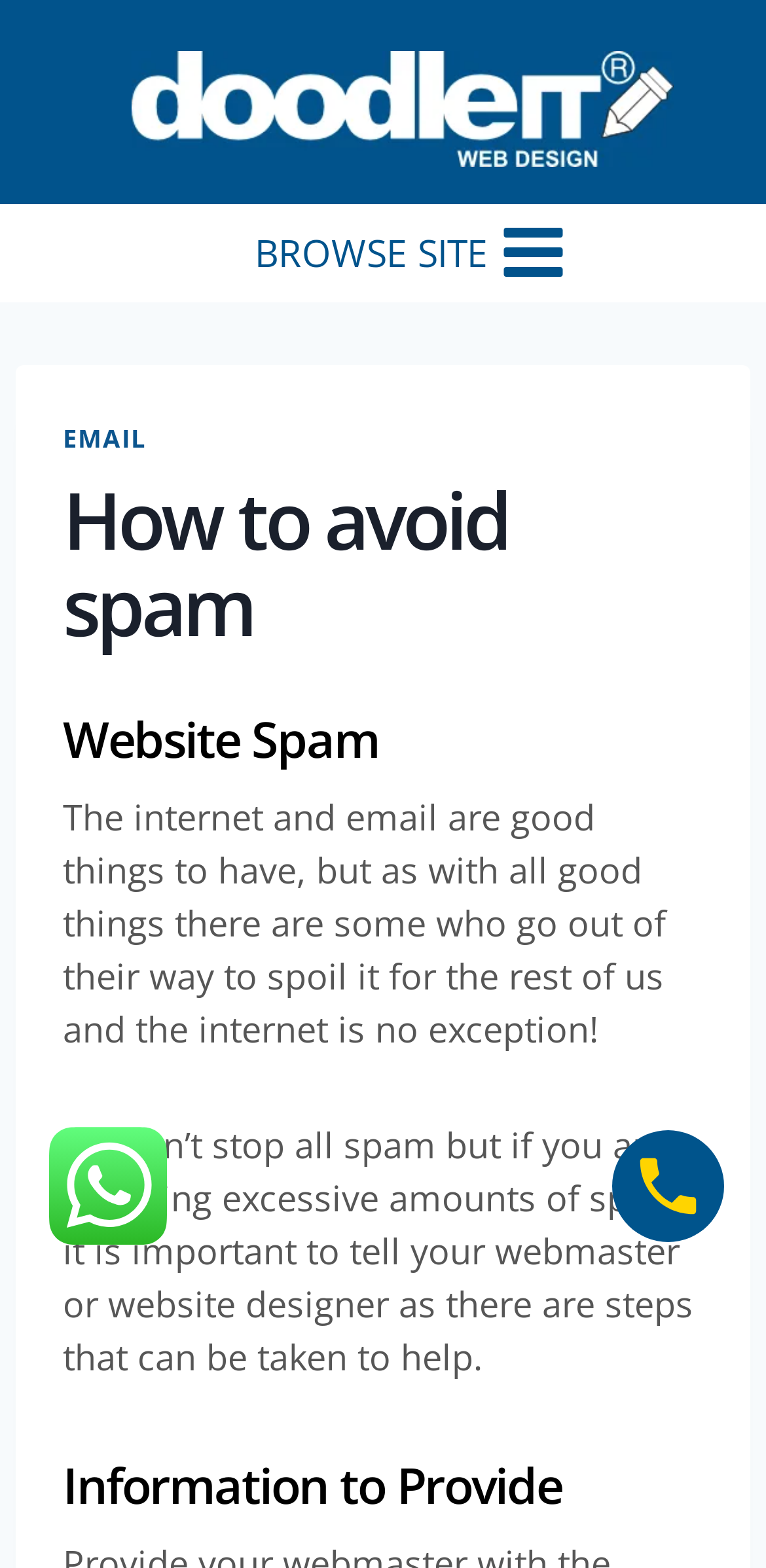How many headings are there in the main content area?
Using the visual information, respond with a single word or phrase.

3